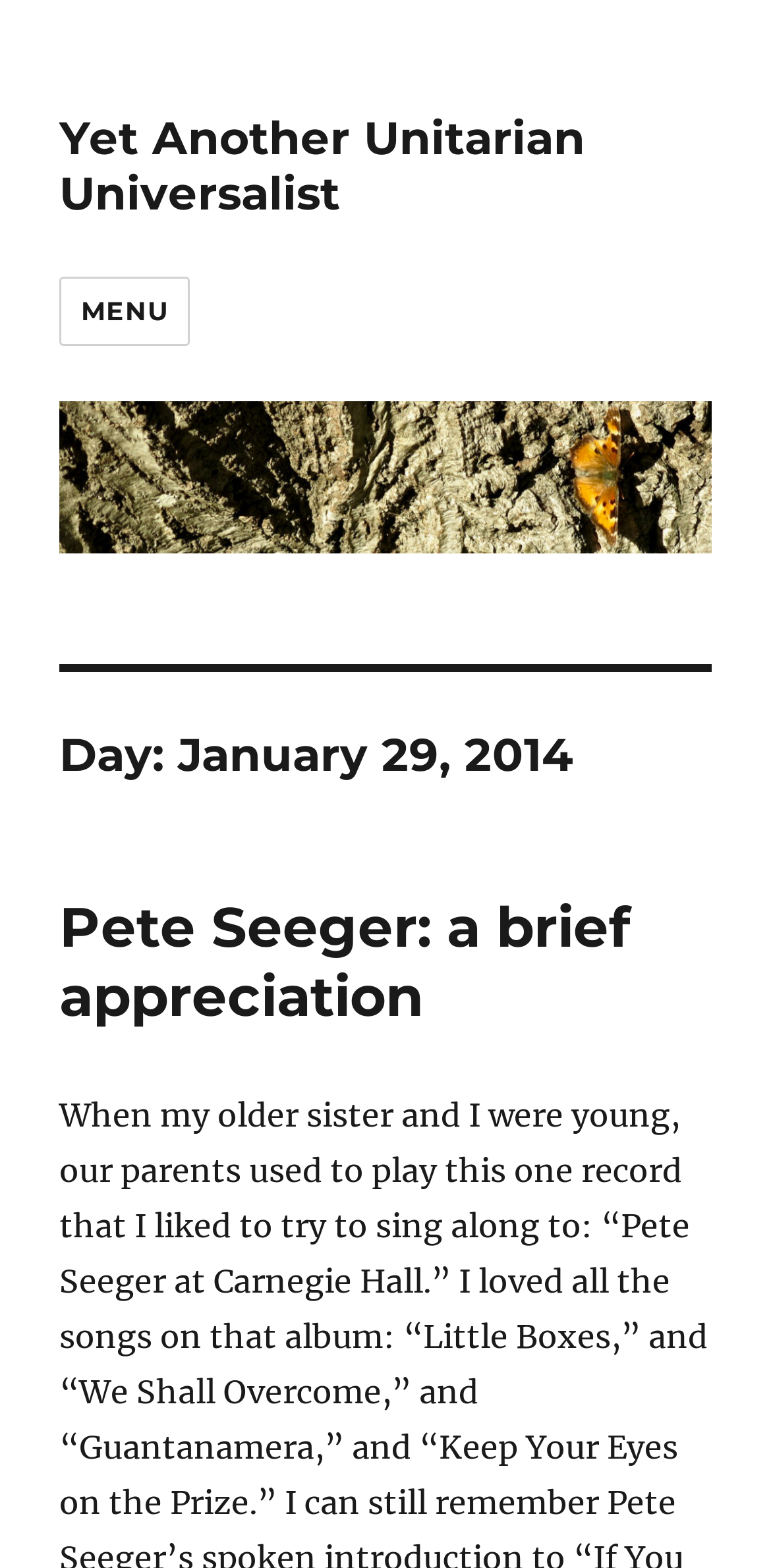How many navigation elements are there? Look at the image and give a one-word or short phrase answer.

2